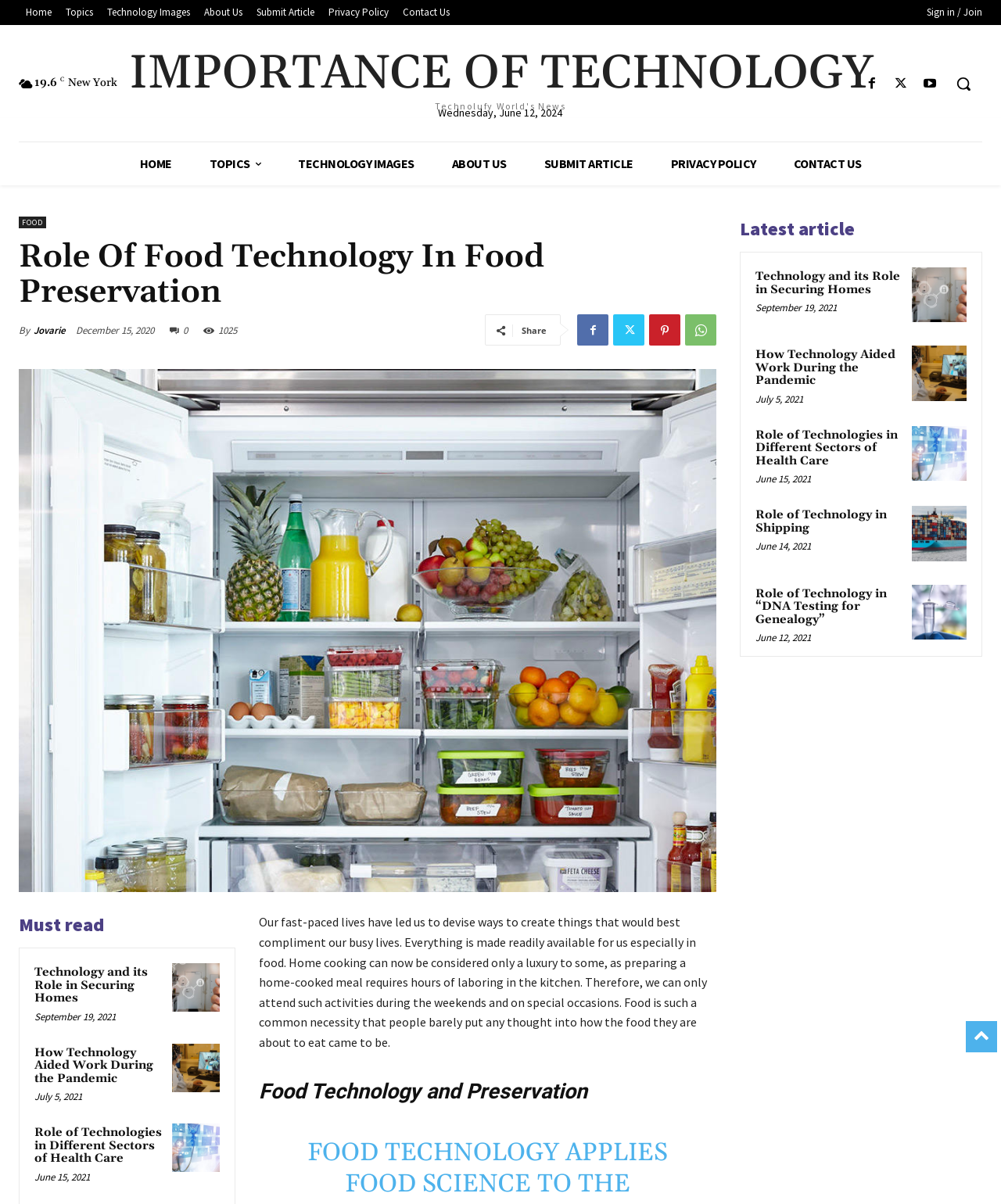What is the topic of the article?
Based on the visual information, provide a detailed and comprehensive answer.

The topic of the article can be determined by looking at the heading 'Role Of Food Technology In Food Preservation' which is a prominent element on the webpage.